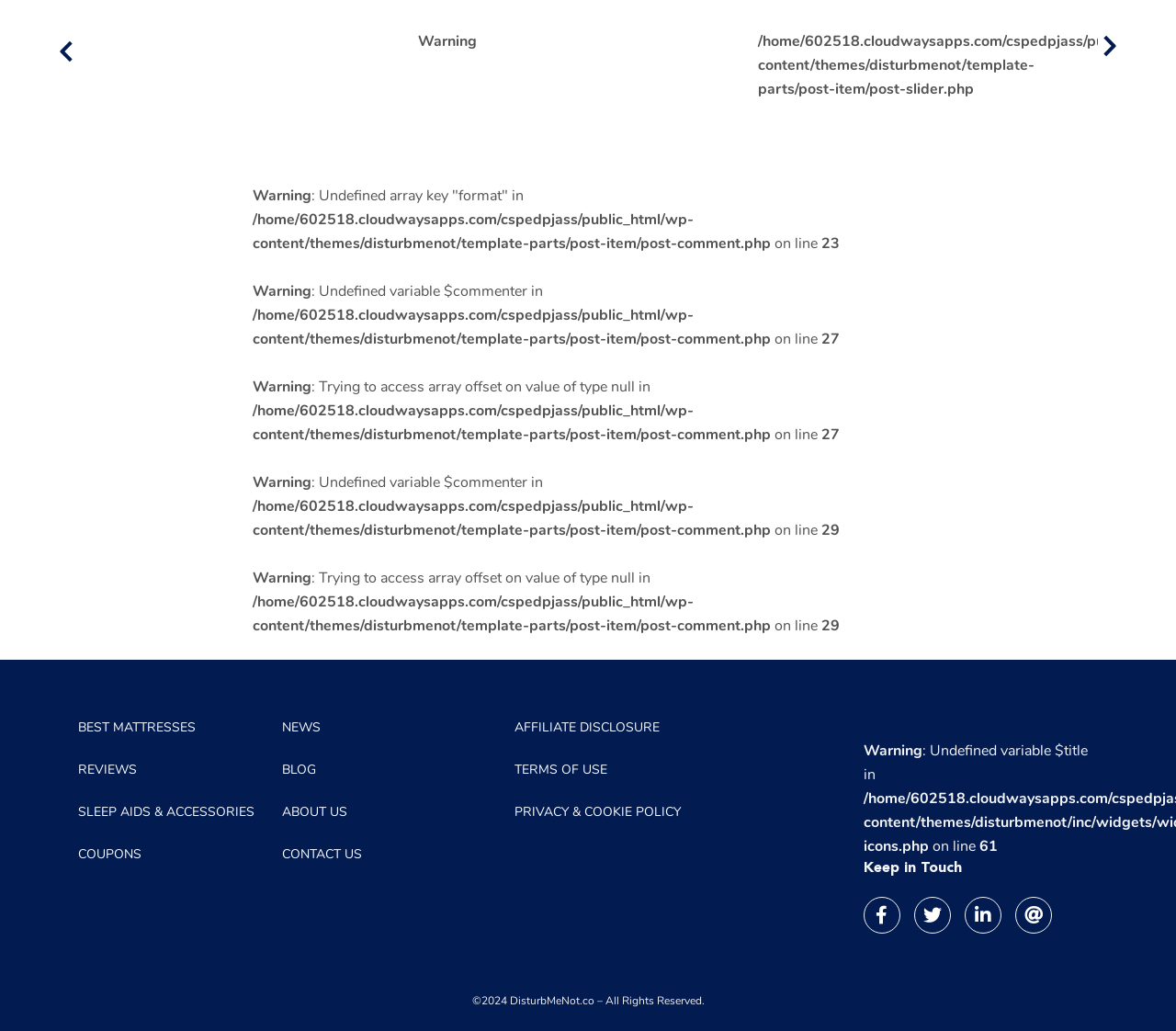Identify the coordinates of the bounding box for the element that must be clicked to accomplish the instruction: "Check the copyright information".

[0.401, 0.963, 0.599, 0.978]